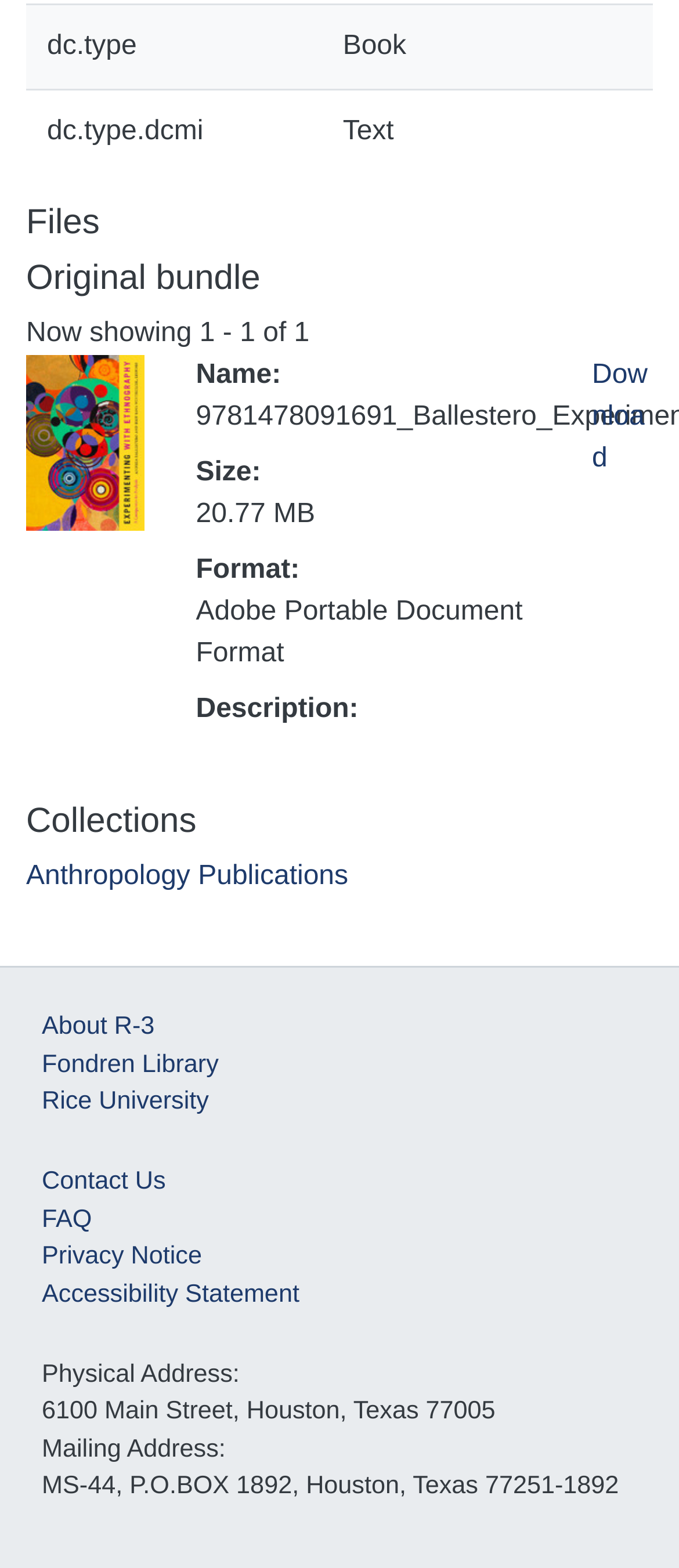What is the physical address of the library?
Give a single word or phrase answer based on the content of the image.

6100 Main Street, Houston, Texas 77005